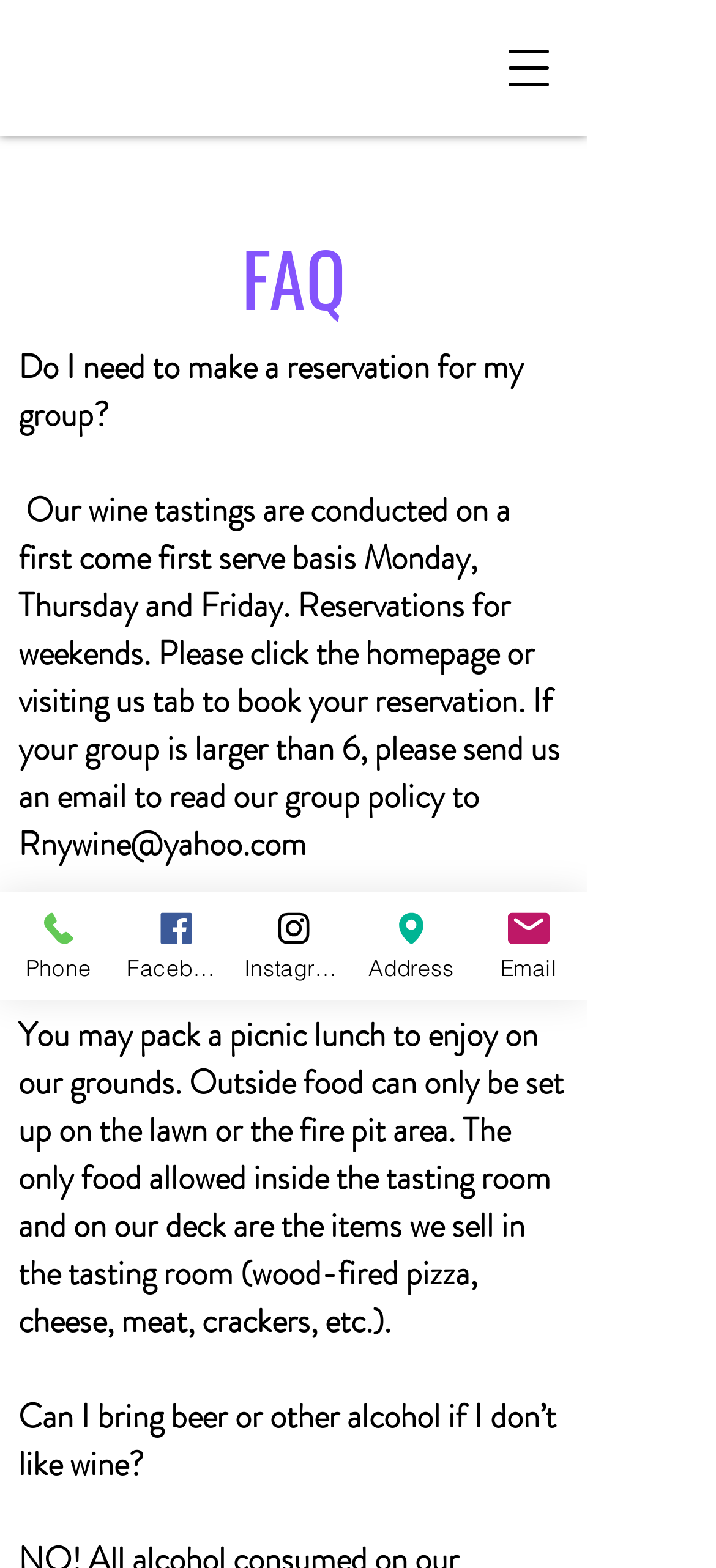Bounding box coordinates should be provided in the format (top-left x, top-left y, bottom-right x, bottom-right y) with all values between 0 and 1. Identify the bounding box for this UI element: aria-label="Open navigation menu"

[0.674, 0.014, 0.803, 0.073]